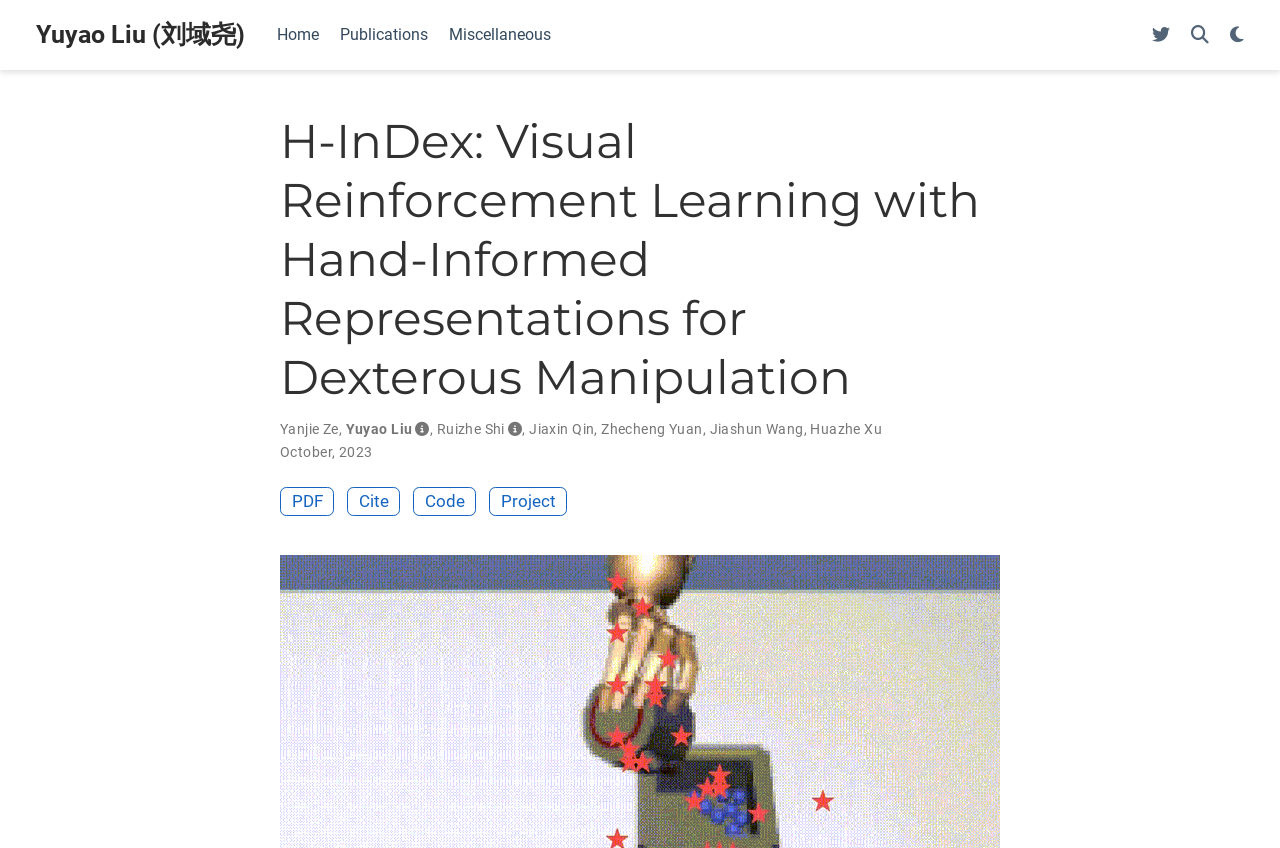What is the publication date of this paper?
Using the image, give a concise answer in the form of a single word or short phrase.

October, 2023